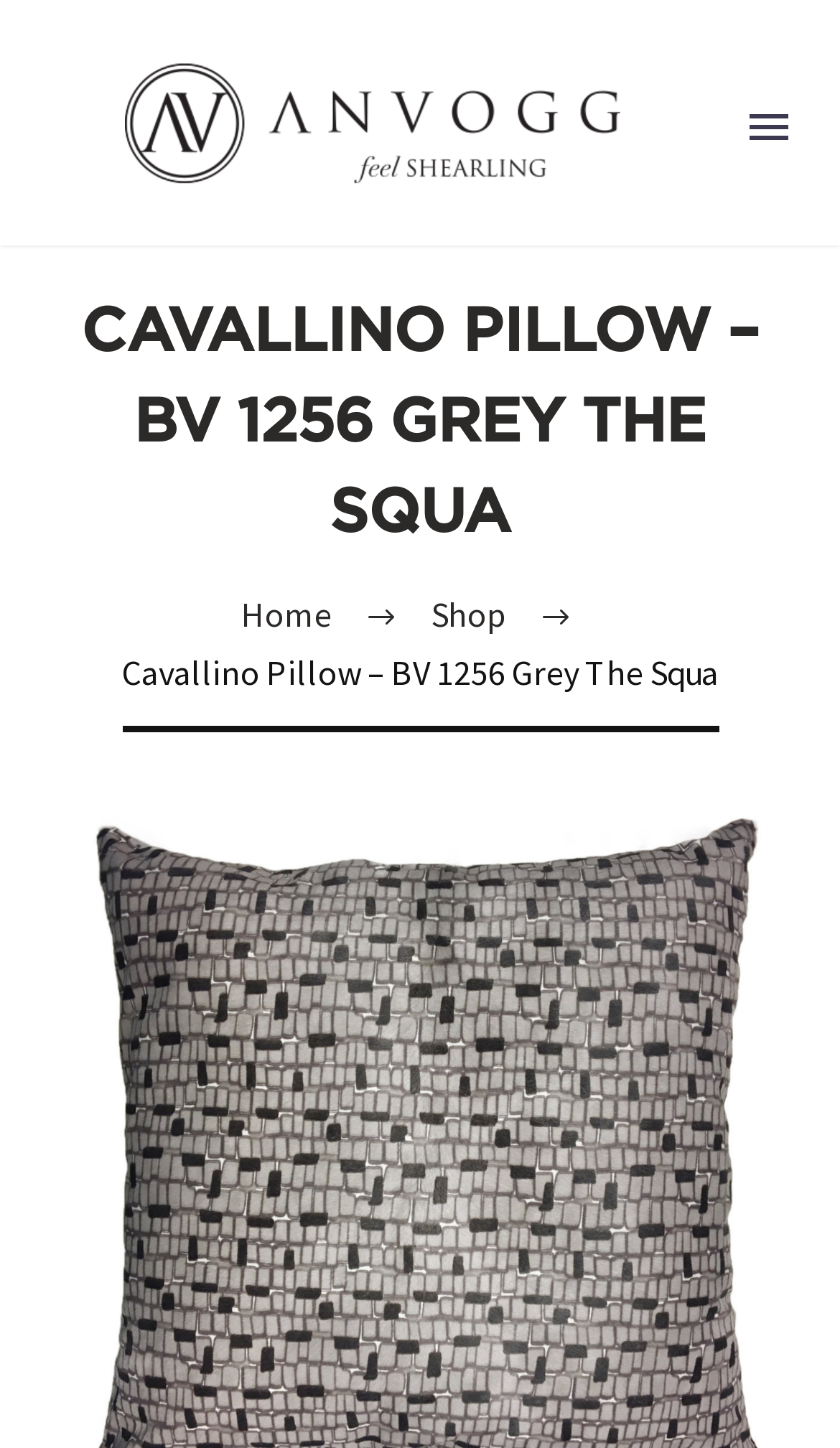Locate the bounding box coordinates of the segment that needs to be clicked to meet this instruction: "Contact Us".

[0.056, 0.58, 0.944, 0.657]